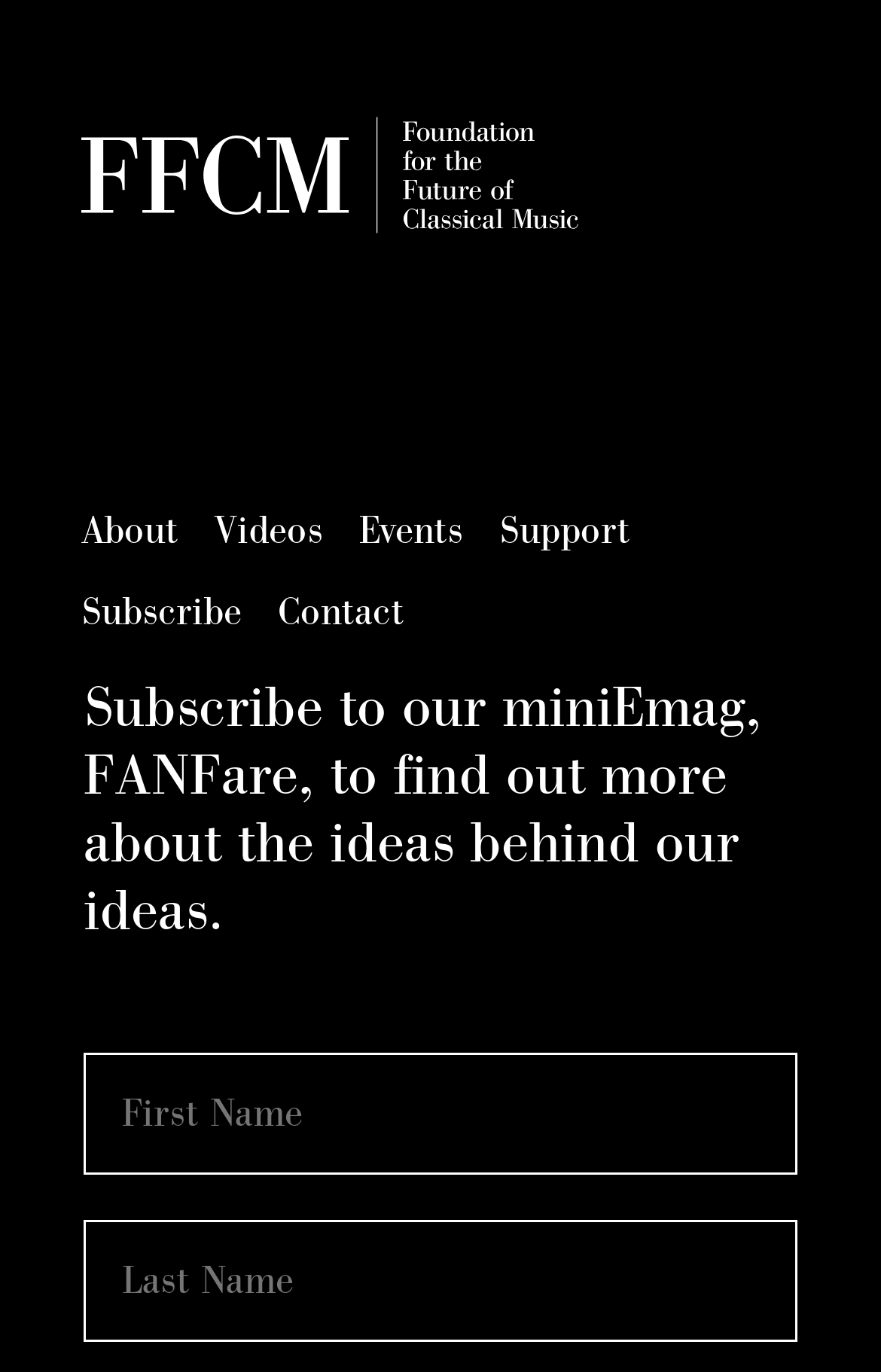Determine the bounding box coordinates (top-left x, top-left y, bottom-right x, bottom-right y) of the UI element described in the following text: Subscribe

[0.092, 0.429, 0.274, 0.462]